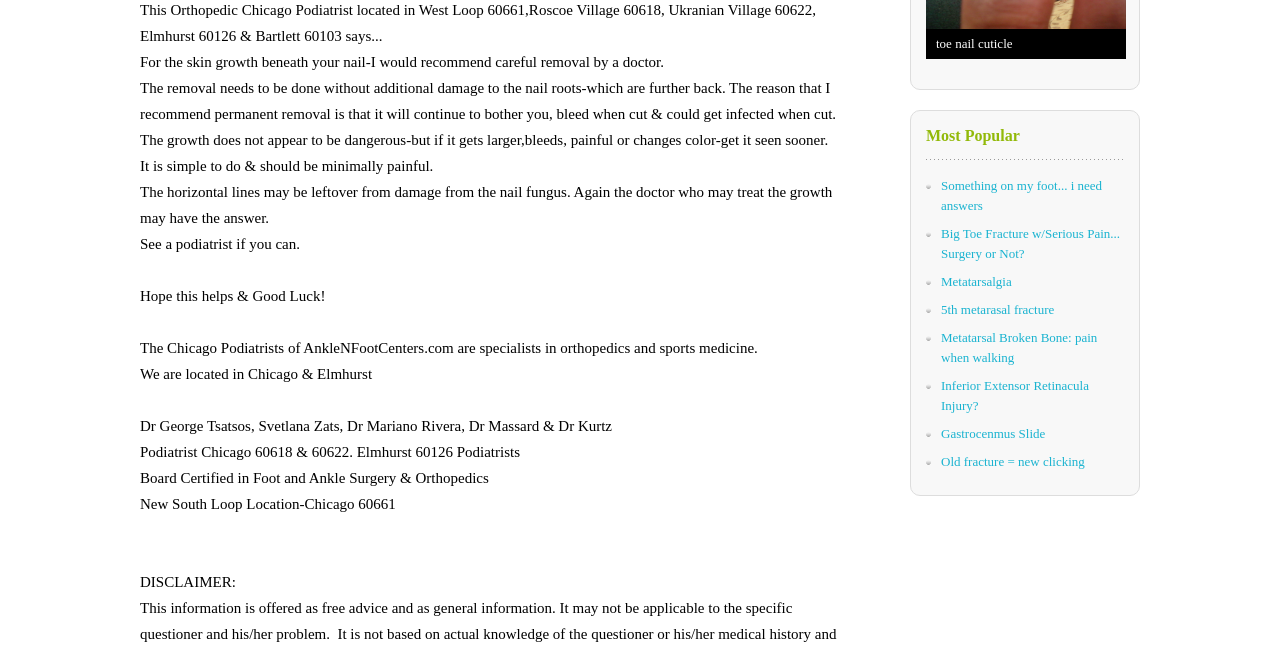Locate the bounding box coordinates of the element that should be clicked to execute the following instruction: "Read the disclaimer".

[0.109, 0.884, 0.184, 0.909]